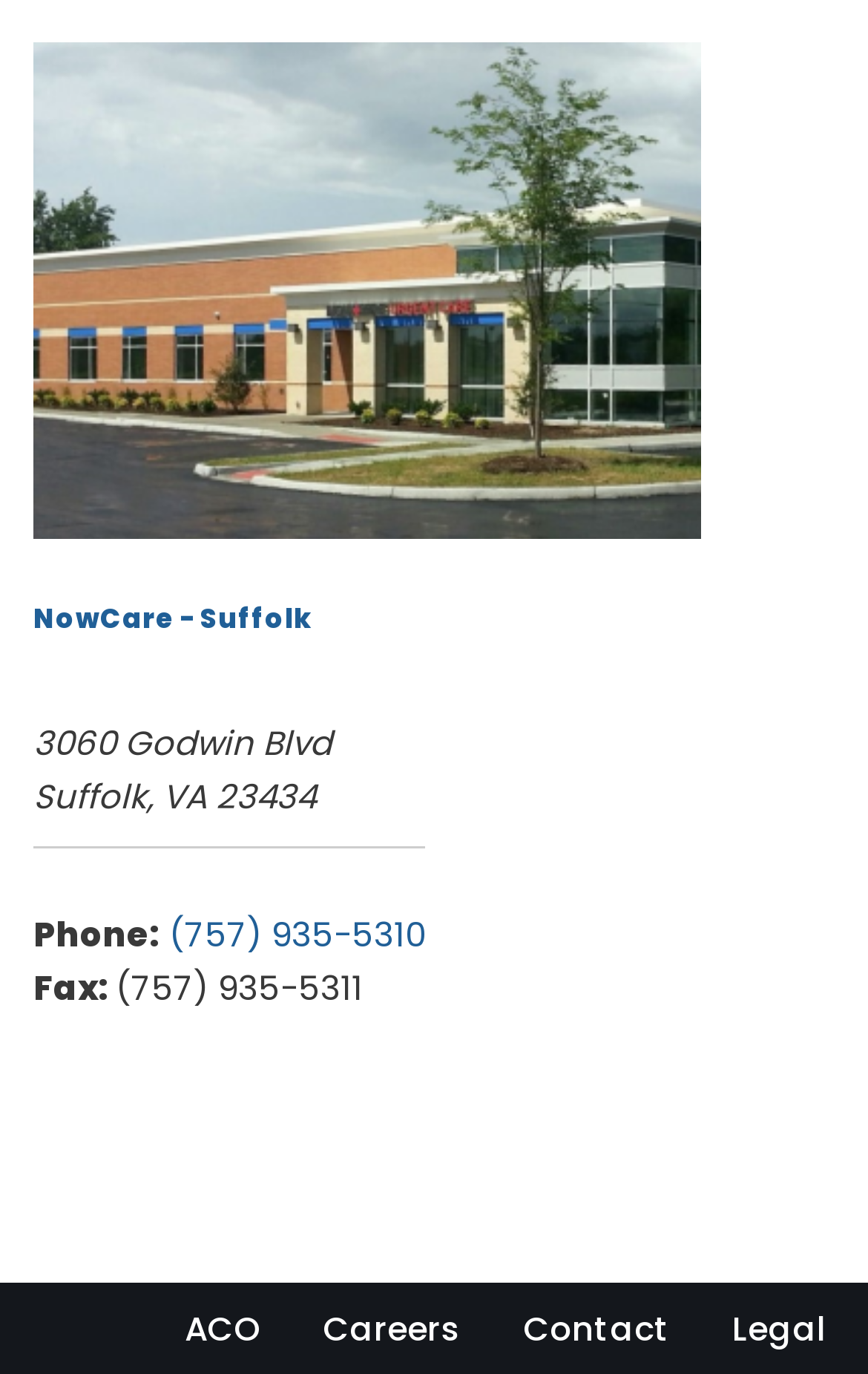Using the given element description, provide the bounding box coordinates (top-left x, top-left y, bottom-right x, bottom-right y) for the corresponding UI element in the screenshot: NowCare - Suffolk

[0.038, 0.436, 0.359, 0.463]